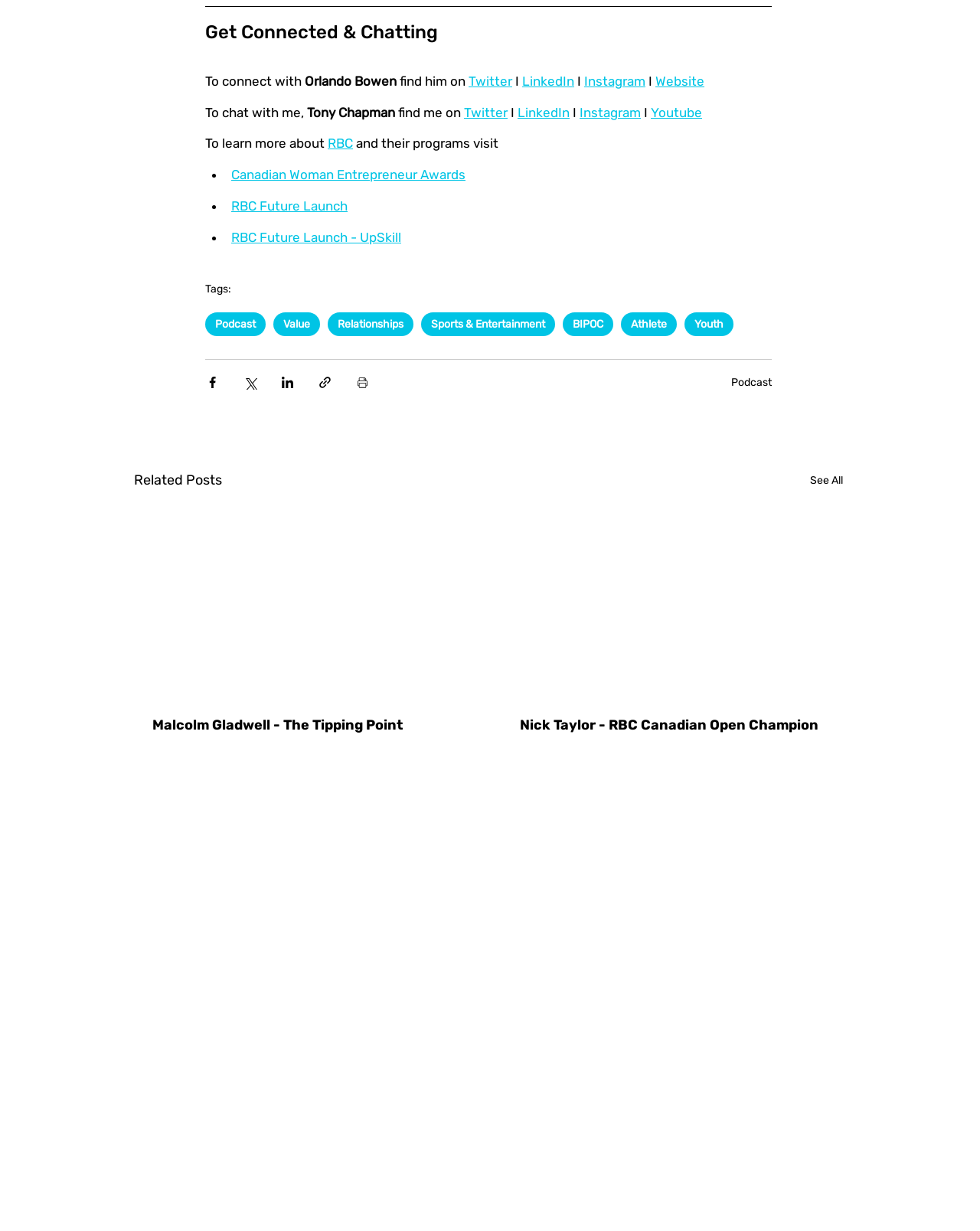Can you find the bounding box coordinates for the element to click on to achieve the instruction: "View product details of Victorinox 5.8427.15 Swibo 15cm Widened Tip Curved Rigid Blade Skinning Knife"?

None